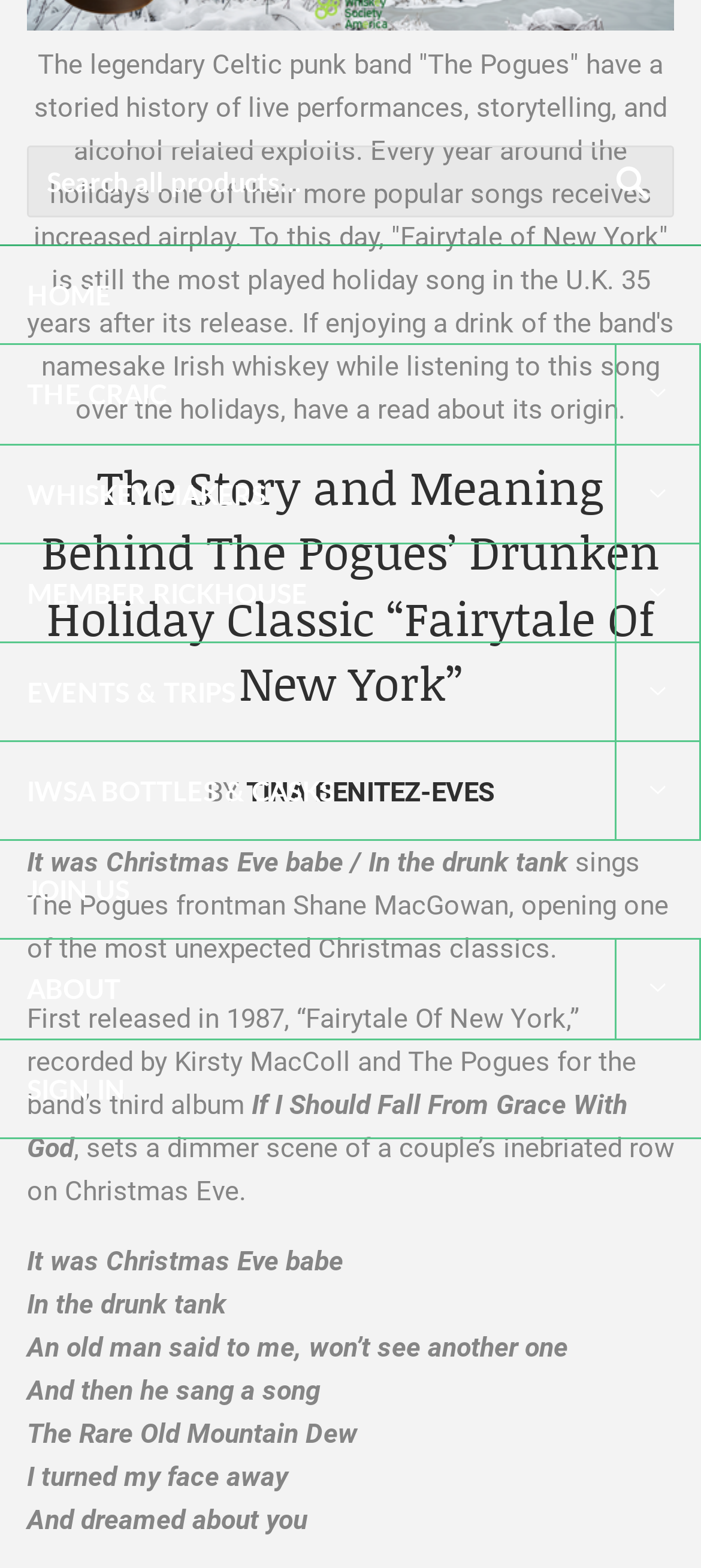Please identify the bounding box coordinates of the area that needs to be clicked to follow this instruction: "Click on SIGN IN".

[0.0, 0.663, 1.0, 0.725]